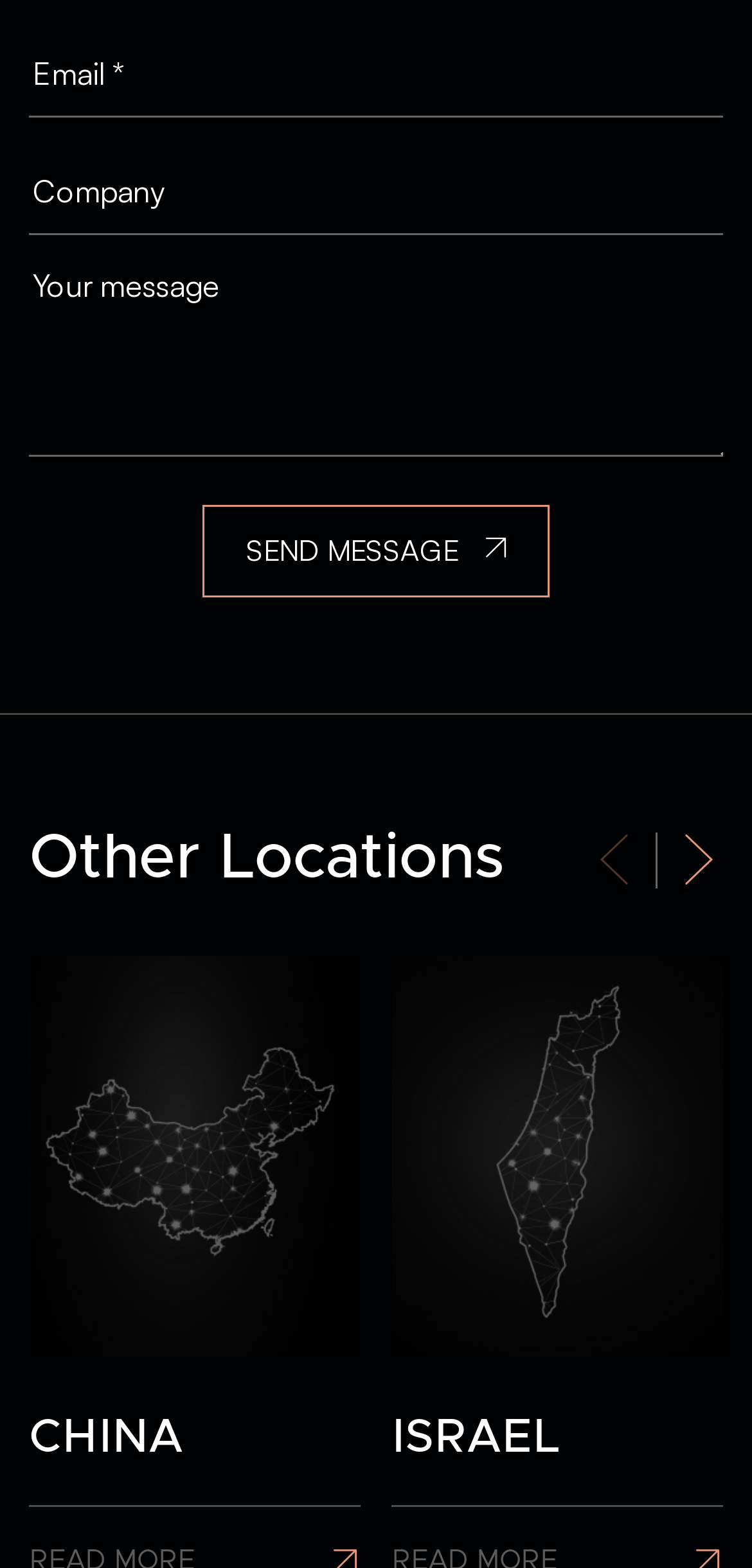Locate the bounding box of the UI element described in the following text: "name="your-message" placeholder="Your message"".

[0.038, 0.169, 0.962, 0.292]